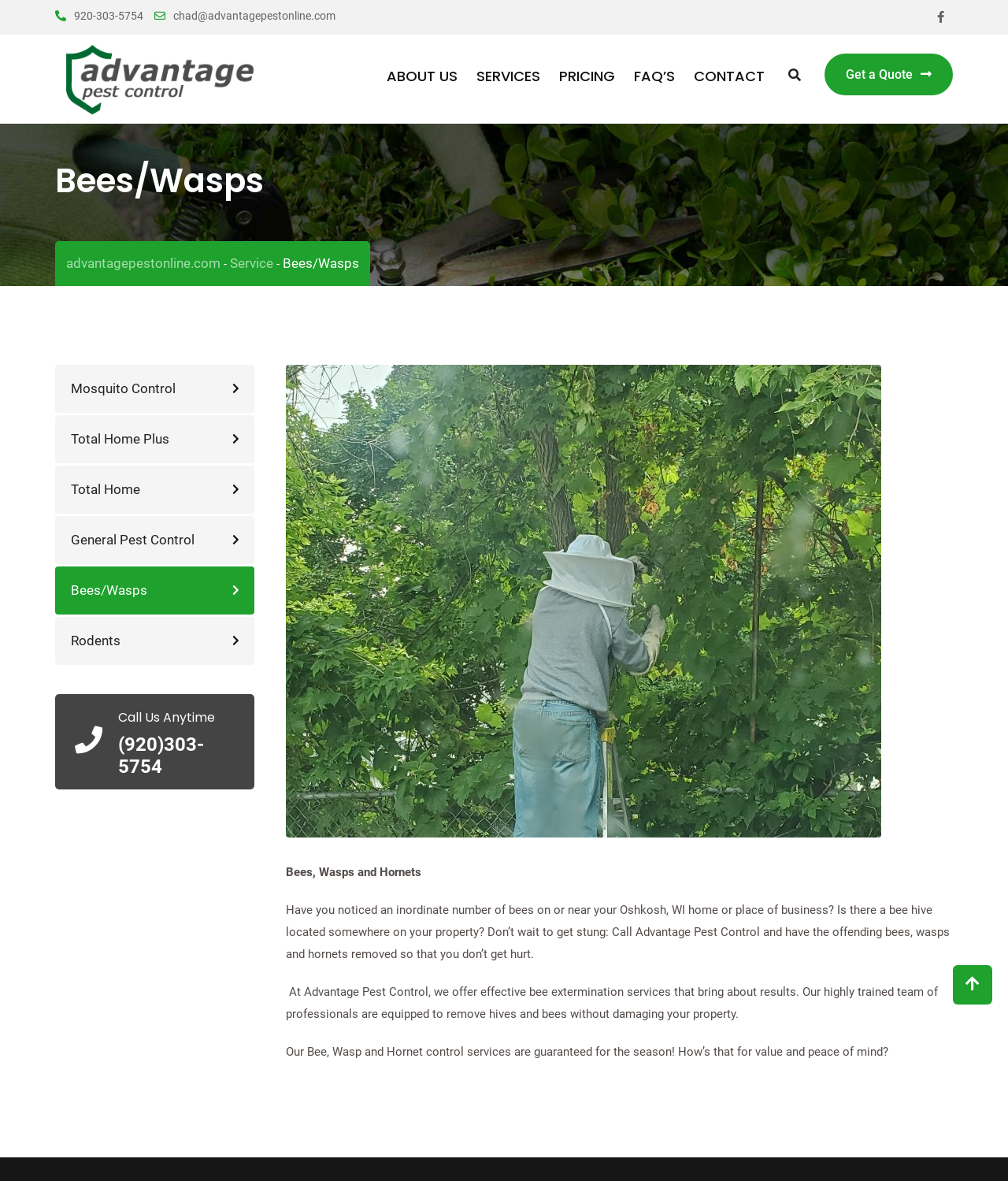Identify the bounding box coordinates of the clickable section necessary to follow the following instruction: "Call the phone number". The coordinates should be presented as four float numbers from 0 to 1, i.e., [left, top, right, bottom].

[0.073, 0.008, 0.142, 0.019]